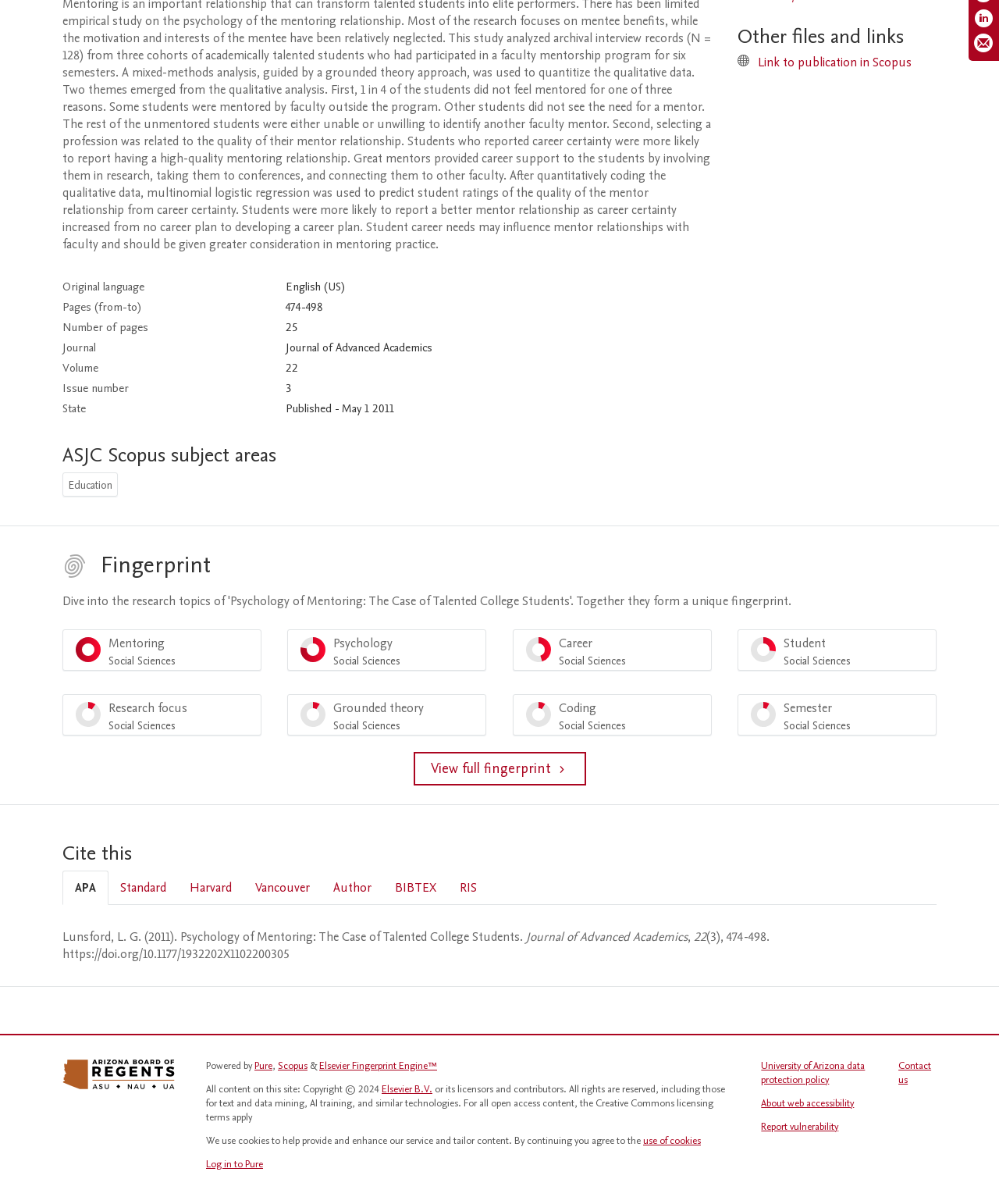Specify the bounding box coordinates (top-left x, top-left y, bottom-right x, bottom-right y) of the UI element in the screenshot that matches this description: View full fingerprint

[0.414, 0.625, 0.586, 0.653]